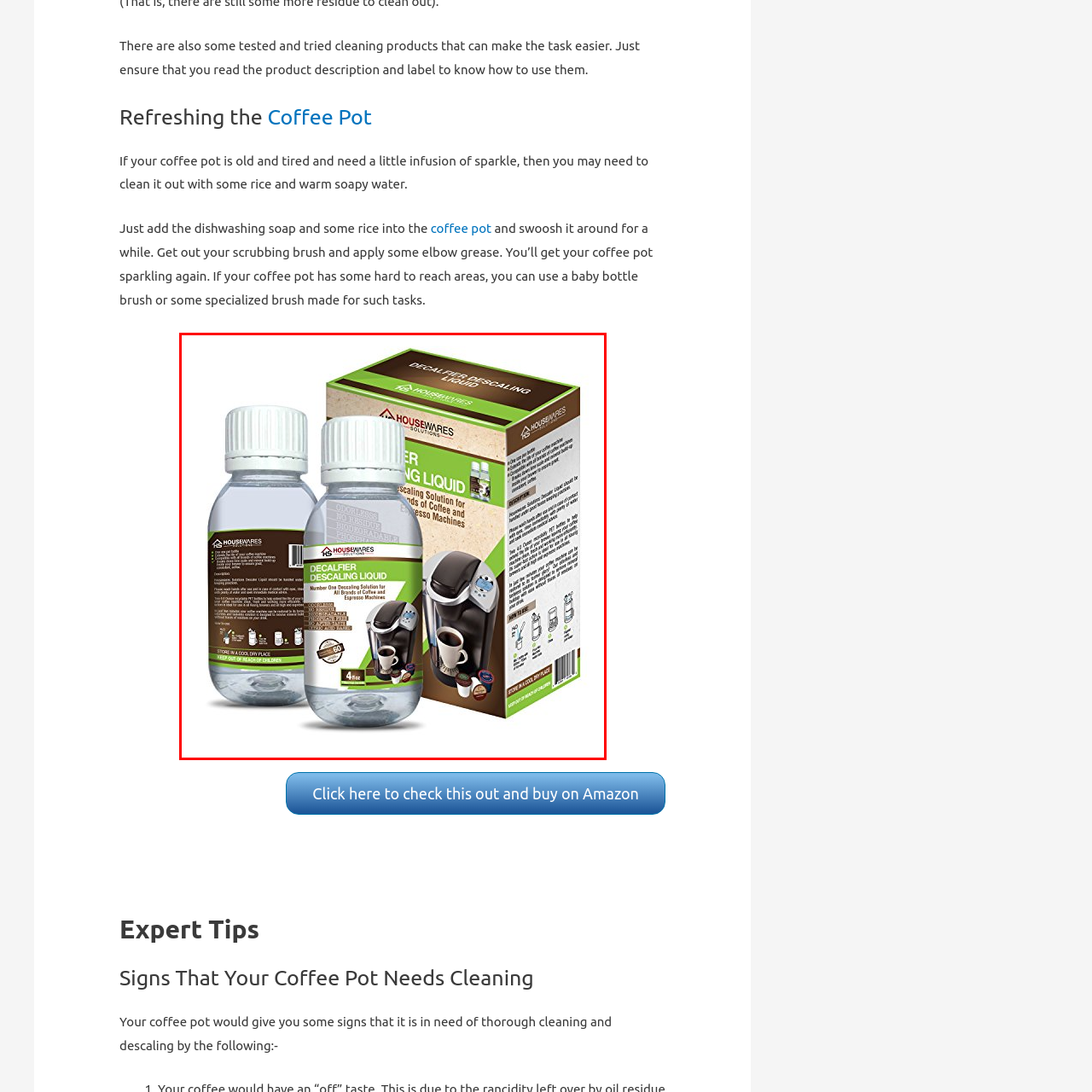Describe in detail the visual elements within the red-lined box.

This image showcases a product specifically designed for cleaning and descaling coffee pots and espresso machines. It features two bottles of descaling liquid, each containing 4 fluid ounces, packaged along with a box that highlights the product's effectiveness for various brands of coffee and espresso machines. The packaging is designed to provide clear instructions and benefits, emphasizing the importance of maintaining the cleanliness and performance of coffee-making appliances. The product is recommended for use in routine maintenance, ensuring that coffee pots remain in optimal condition and can deliver the best-tasting coffee.